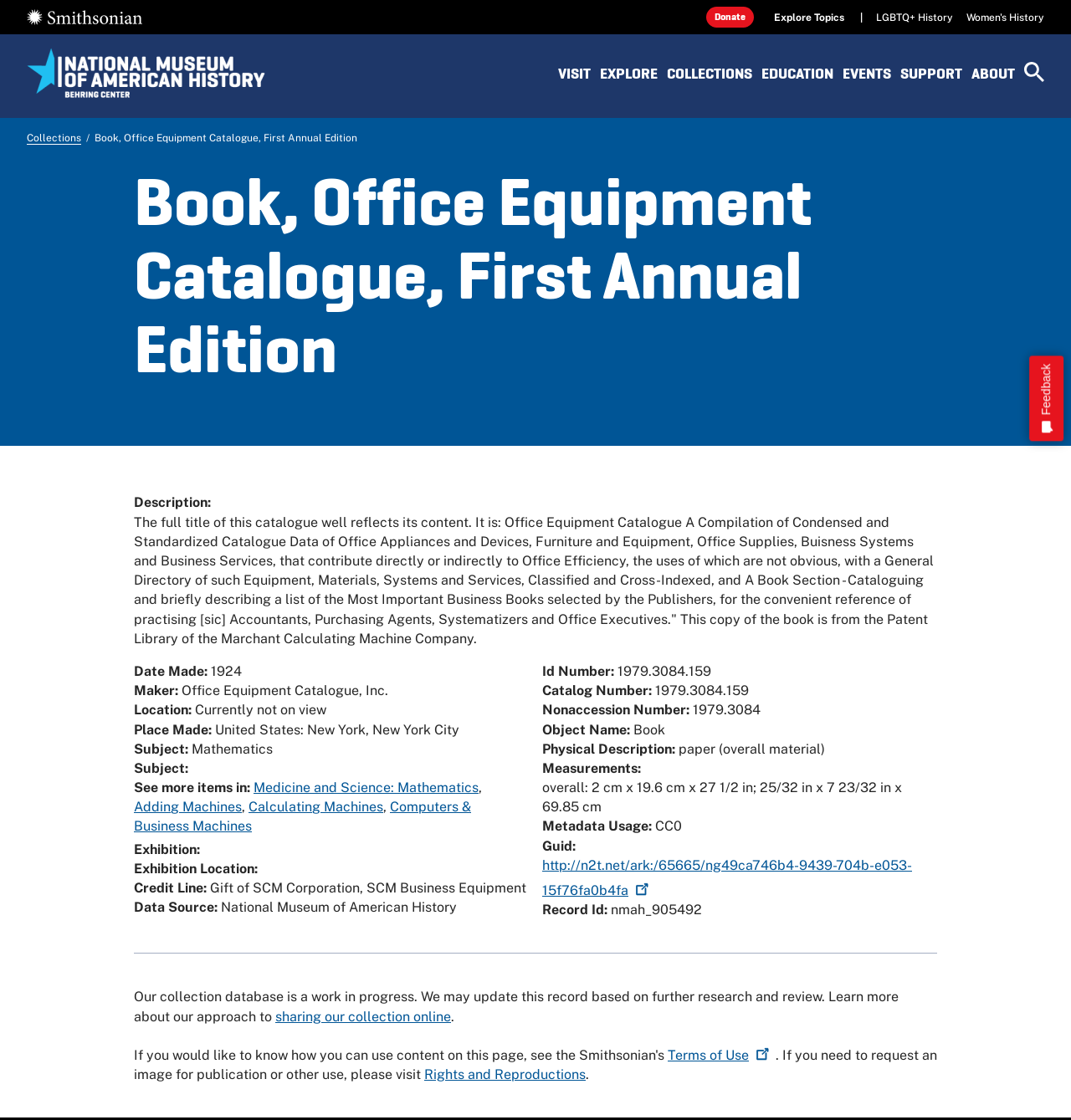Find the bounding box coordinates for the area that should be clicked to accomplish the instruction: "visit the 'LGBTQ+ History' topic".

[0.818, 0.011, 0.89, 0.021]